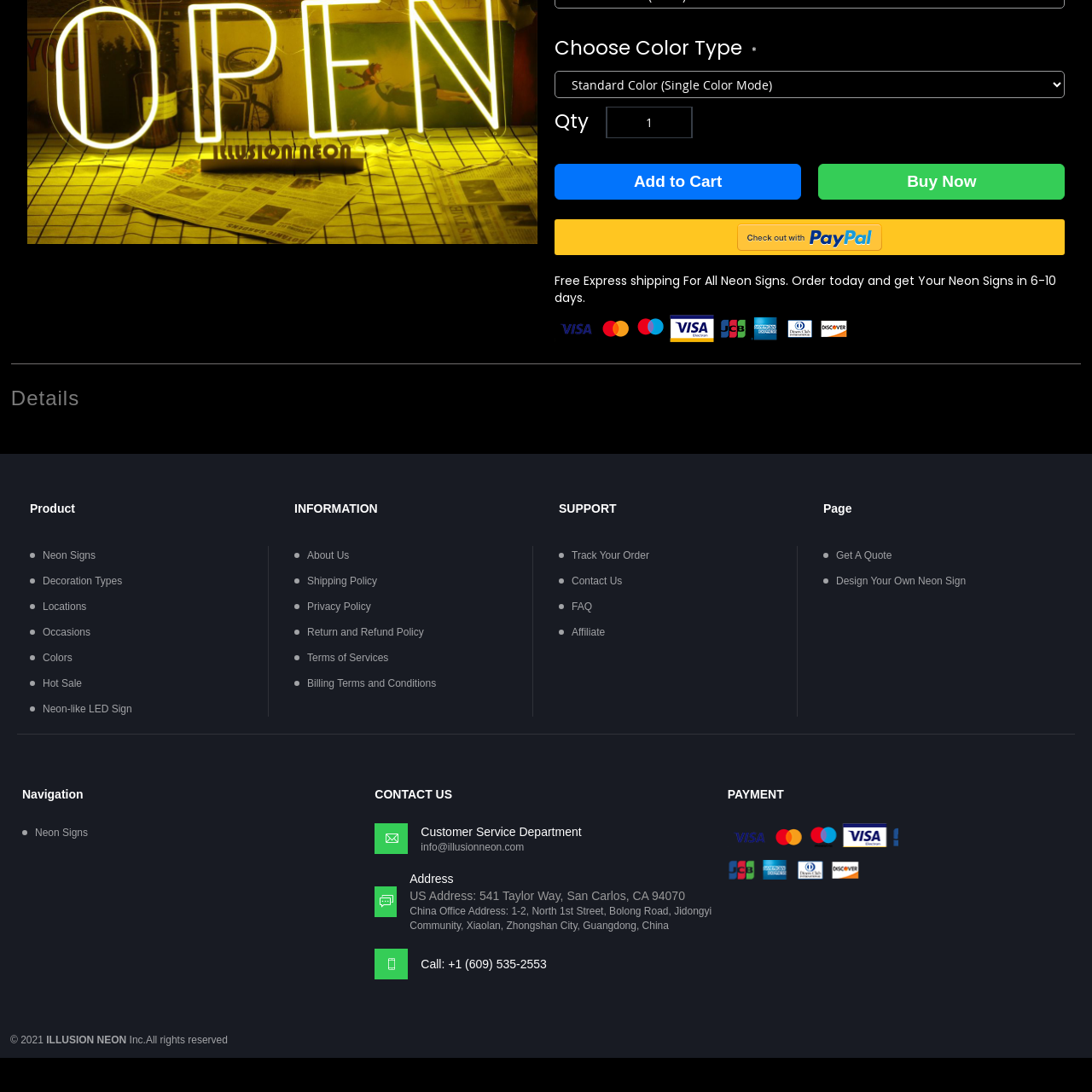Offer a detailed explanation of the scene within the red bounding box.

The image depicts a minimalist design element, featuring a simple yet striking icon that likely represents a specific color mode associated with a product, potentially a neon sign. This icon is set within a context that suggests a customizable feature where users can choose different color options for their purchase. The layout is consistent with an online shopping interface, enhancing the user experience by offering a visually appealing and straightforward selection mechanism. This enhances the overall shopping process, encouraging customers to engage actively with the product offerings.